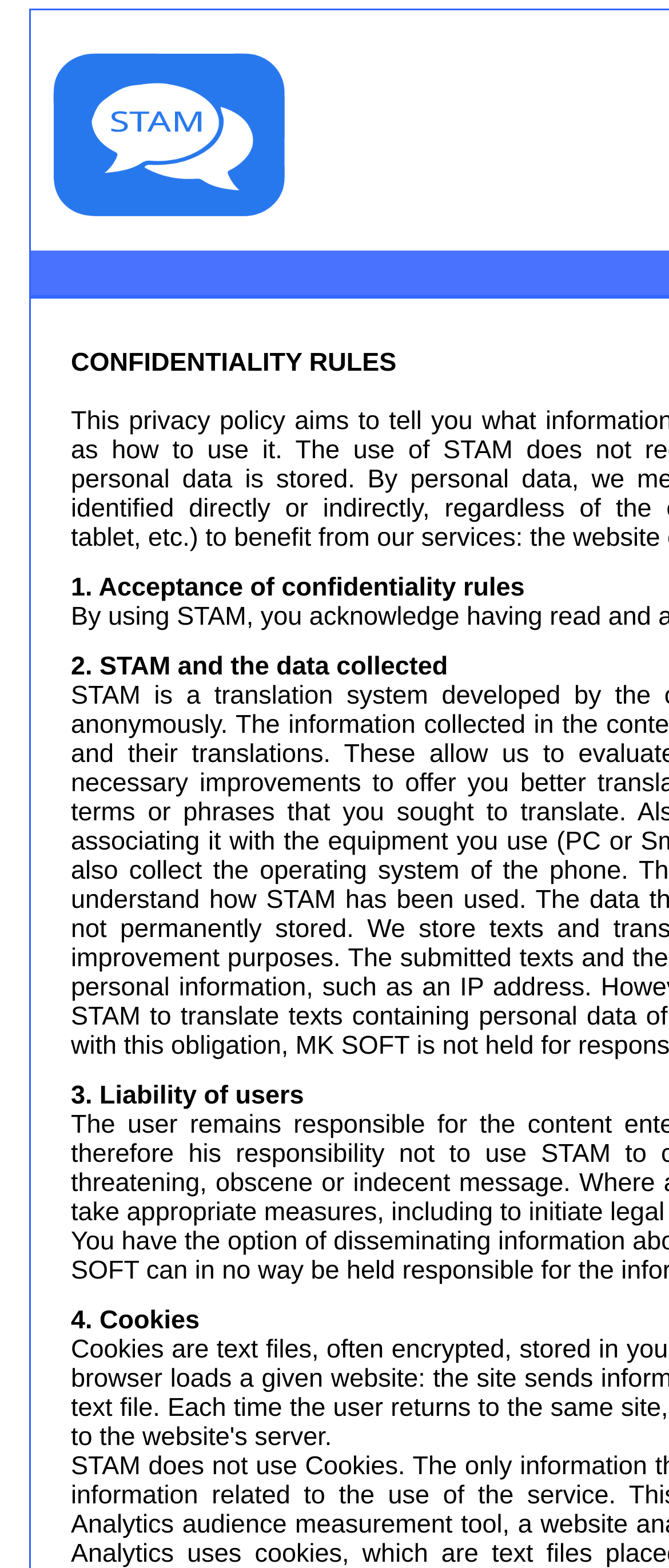What is the last item in the table? Refer to the image and provide a one-word or short phrase answer.

4. Cookies